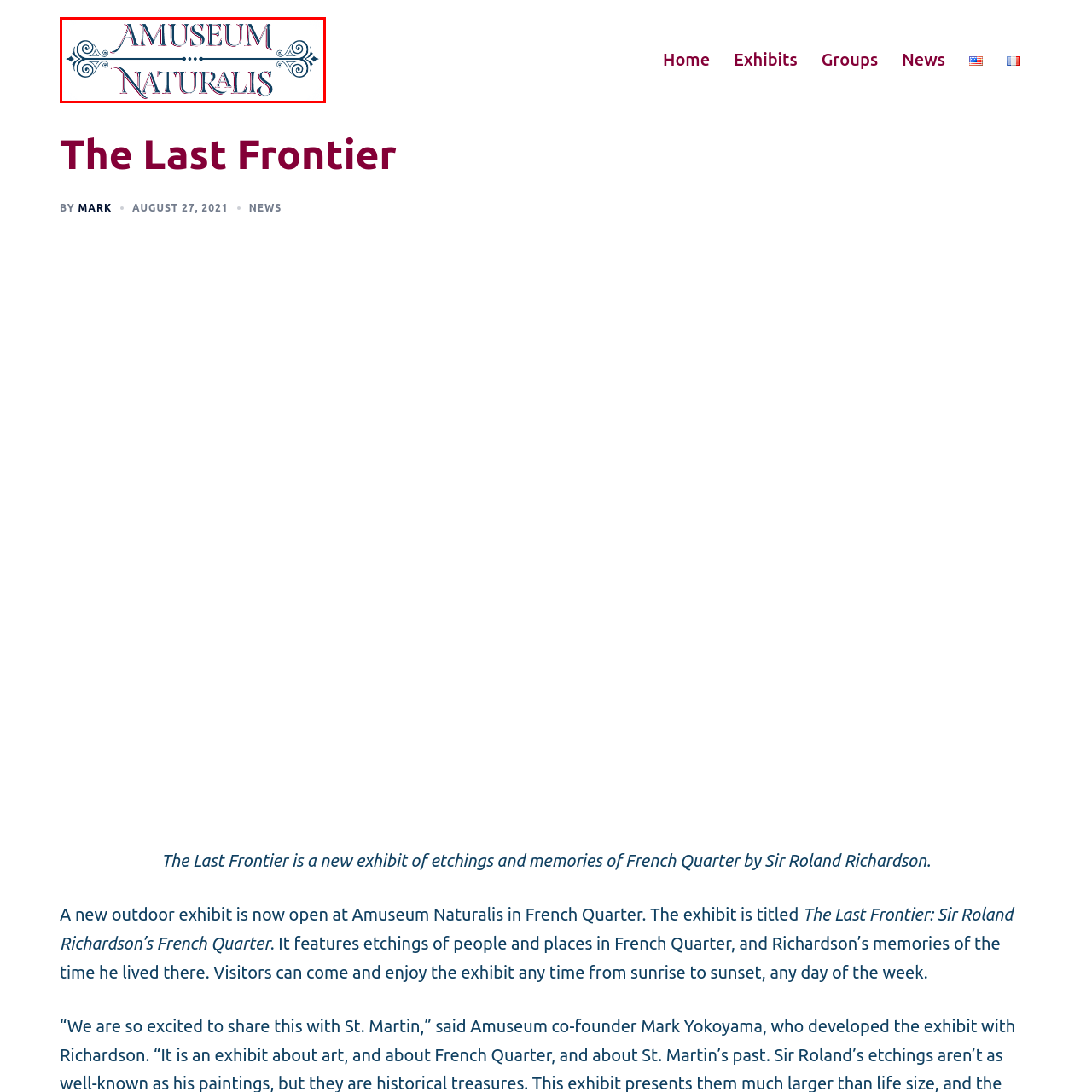Offer a detailed explanation of the scene within the red bounding box.

The image features the logo of "Amuseum Naturalis," characterized by its elegant design. The text "AMUSEUM NATURALIS" is prominently displayed in stylish, bold lettering with intricate detailing, combining shades of blue and red. This logo reflects the museum's commitment to showcasing the natural world and cultural heritage, emphasizing the unique experiences visitors can expect. The design elements suggest a blend of tradition and sophistication, inviting patrons to explore the exhibits and educational opportunities offered by the museum.